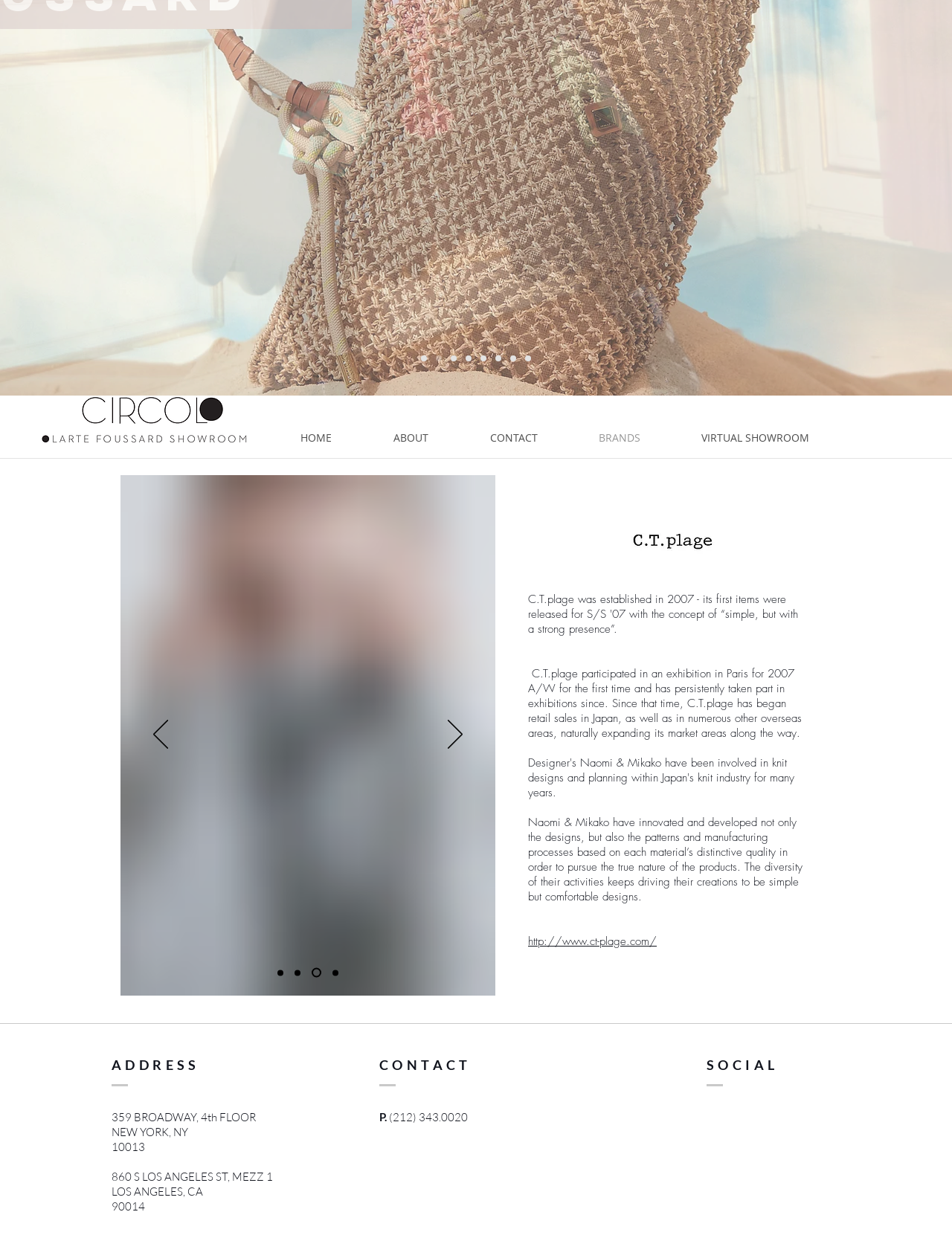Determine the bounding box coordinates of the UI element that matches the following description: "HOME". The coordinates should be four float numbers between 0 and 1 in the format [left, top, right, bottom].

[0.283, 0.336, 0.38, 0.371]